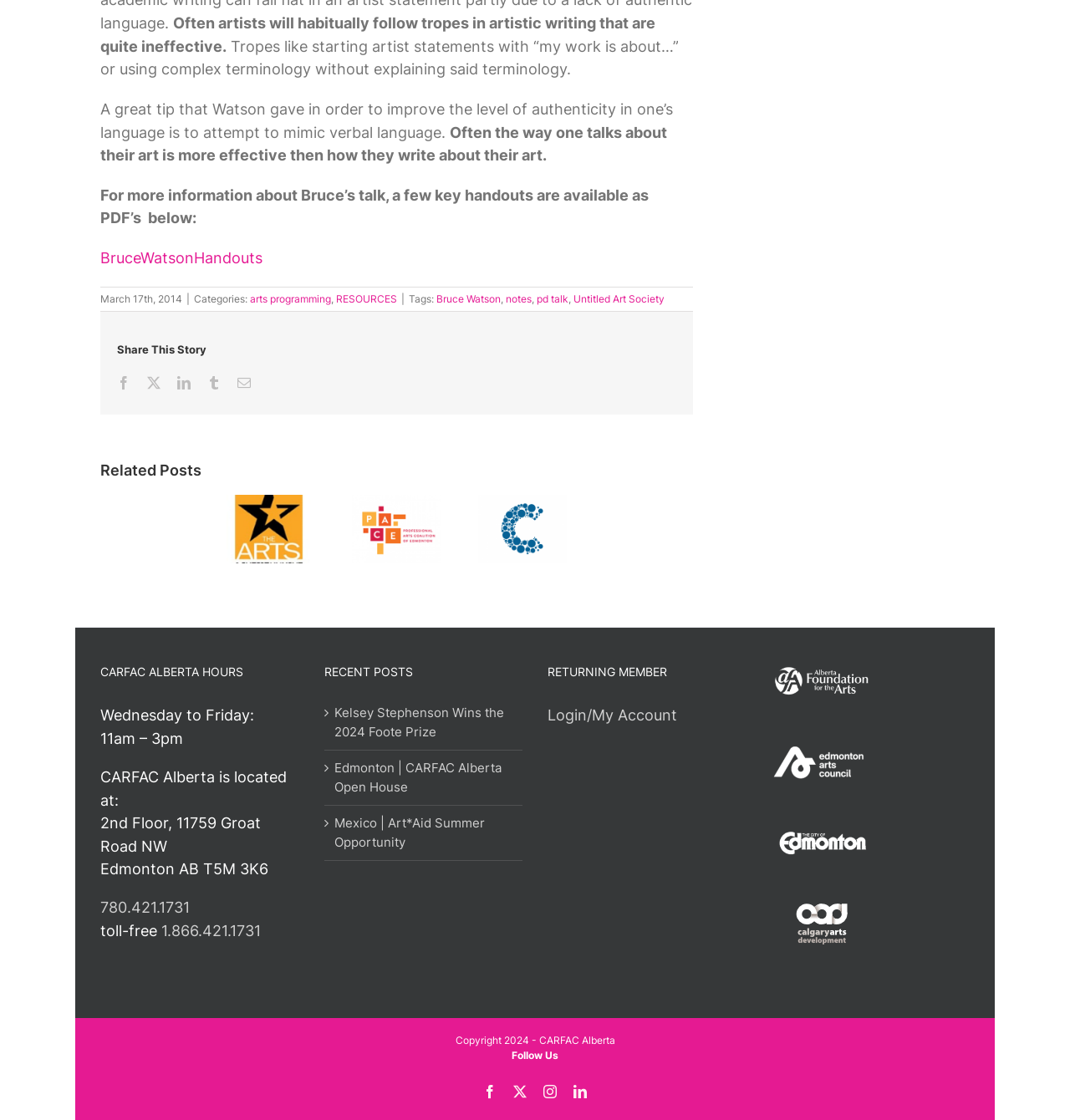Locate the bounding box of the UI element based on this description: "Mexico | Art*Aid Summer Opportunity". Provide four float numbers between 0 and 1 as [left, top, right, bottom].

[0.312, 0.727, 0.48, 0.761]